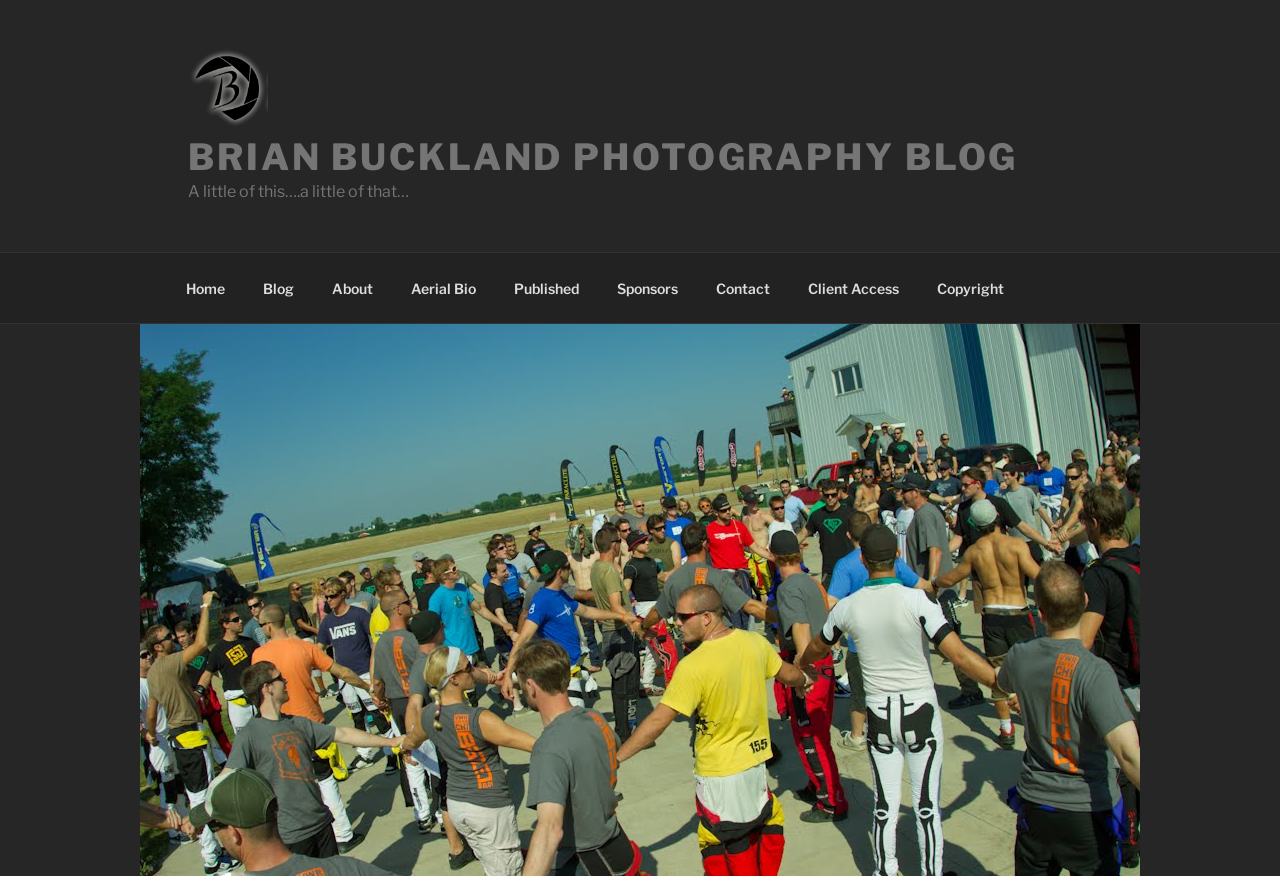What is the name of the blog?
Look at the screenshot and provide an in-depth answer.

The name of the blog can be found in the top-left corner of the webpage, where it is written in a larger font size and is also an image. It is also a link that can be clicked to navigate to the blog's homepage.